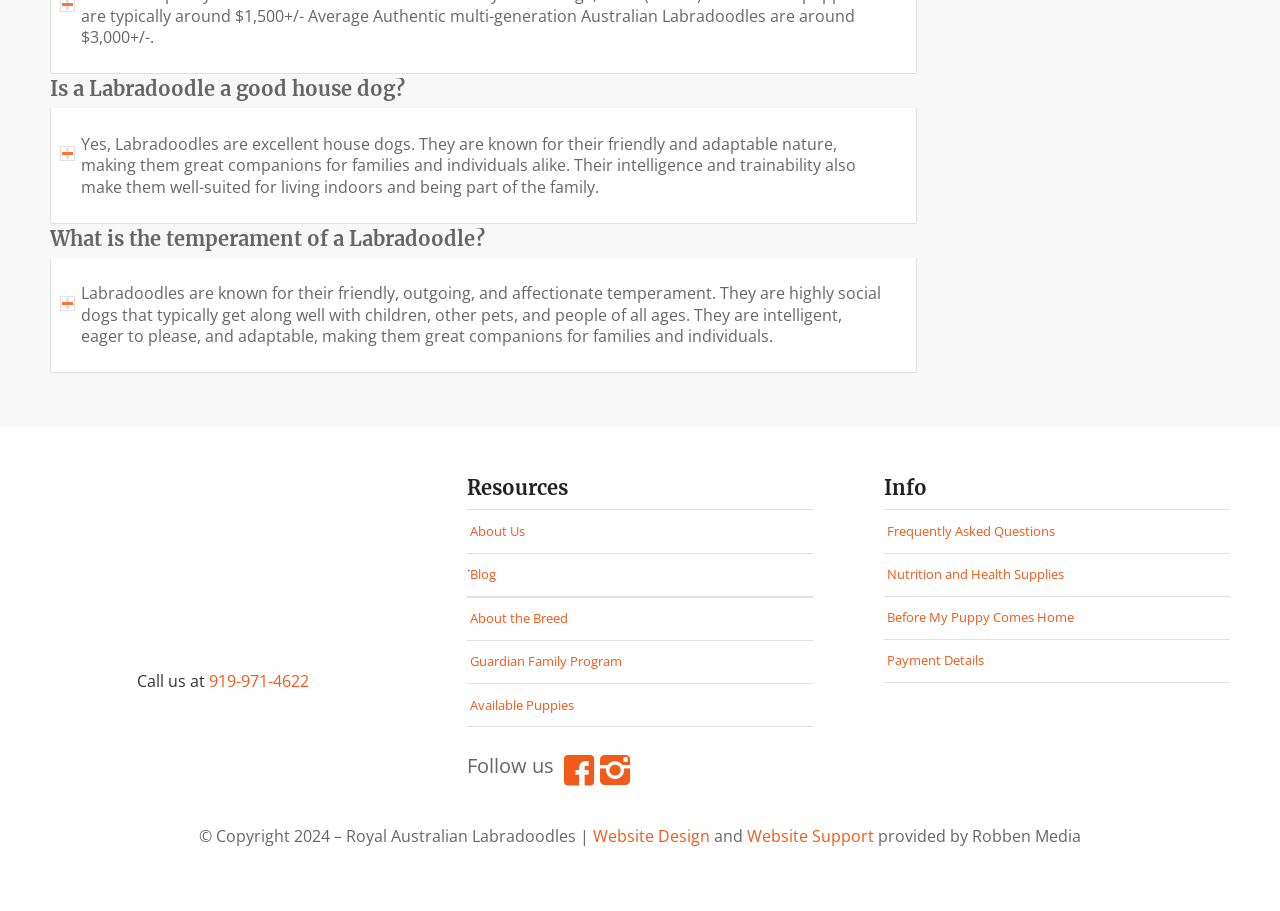Determine the bounding box coordinates of the section to be clicked to follow the instruction: "View 10.4.0-5 release notes". The coordinates should be given as four float numbers between 0 and 1, formatted as [left, top, right, bottom].

None